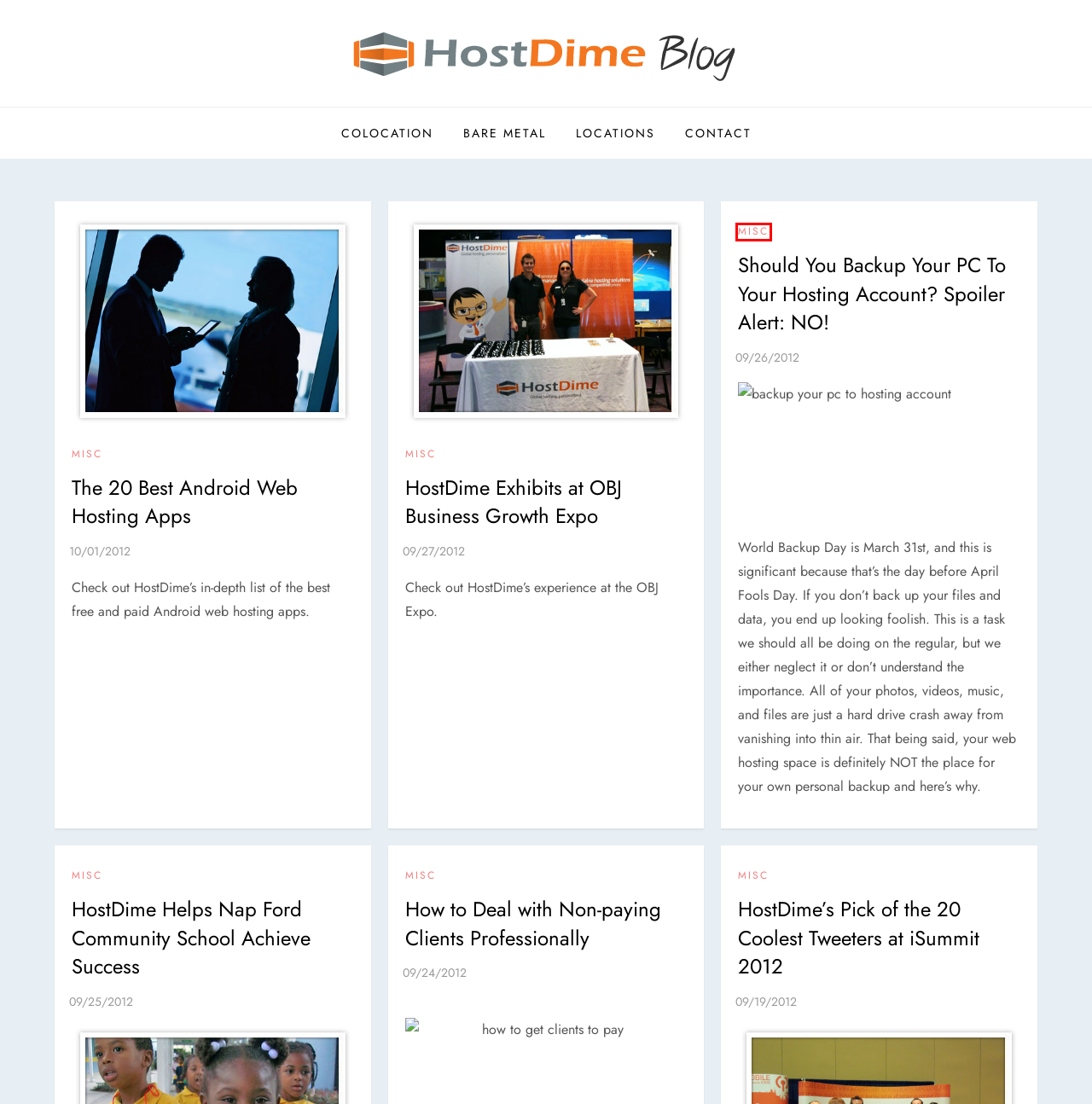Given a screenshot of a webpage with a red bounding box, please pick the webpage description that best fits the new webpage after clicking the element inside the bounding box. Here are the candidates:
A. How to Deal with Non-paying Clients Professionally
B. Should You Backup Your PC To Your Hosting Account? Spoiler Alert: NO!
C. HostDime Exhibits at OBJ Business Growth Expo - HostDime Blog
D. HostDime's Pick of the 20 Coolest Tweeters at iSummit 2012 - HostDime Blog
E. Misc Archives - HostDime's Data Center Blog
F. HostDime Support
G. Orlando Colocation | HostDime
H. HostDime Helps Nap Ford Community School Achieve Success - HostDime Blog

E